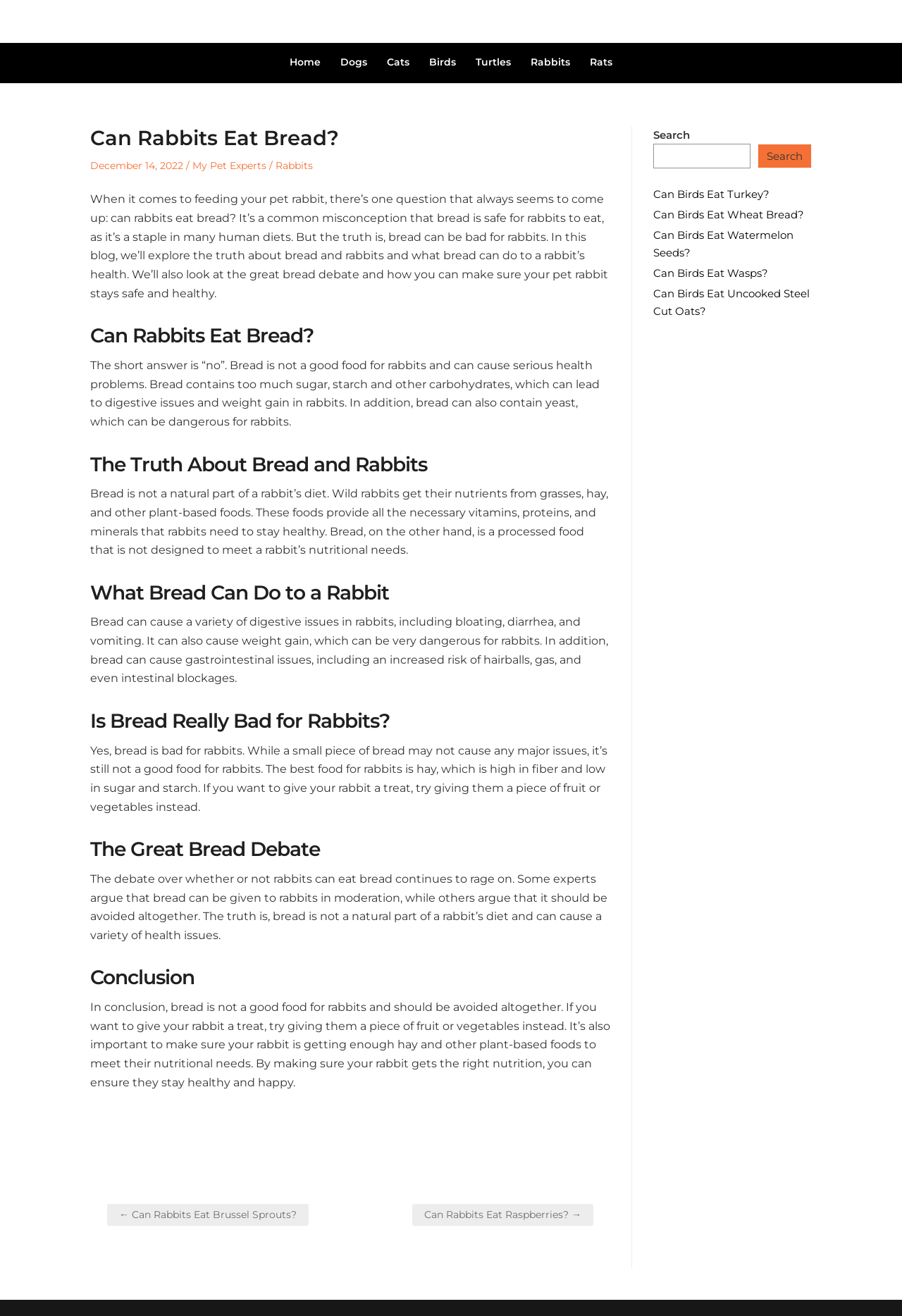Using the given description, provide the bounding box coordinates formatted as (top-left x, top-left y, bottom-right x, bottom-right y), with all values being floating point numbers between 0 and 1. Description: My Pet Experts

[0.213, 0.121, 0.295, 0.131]